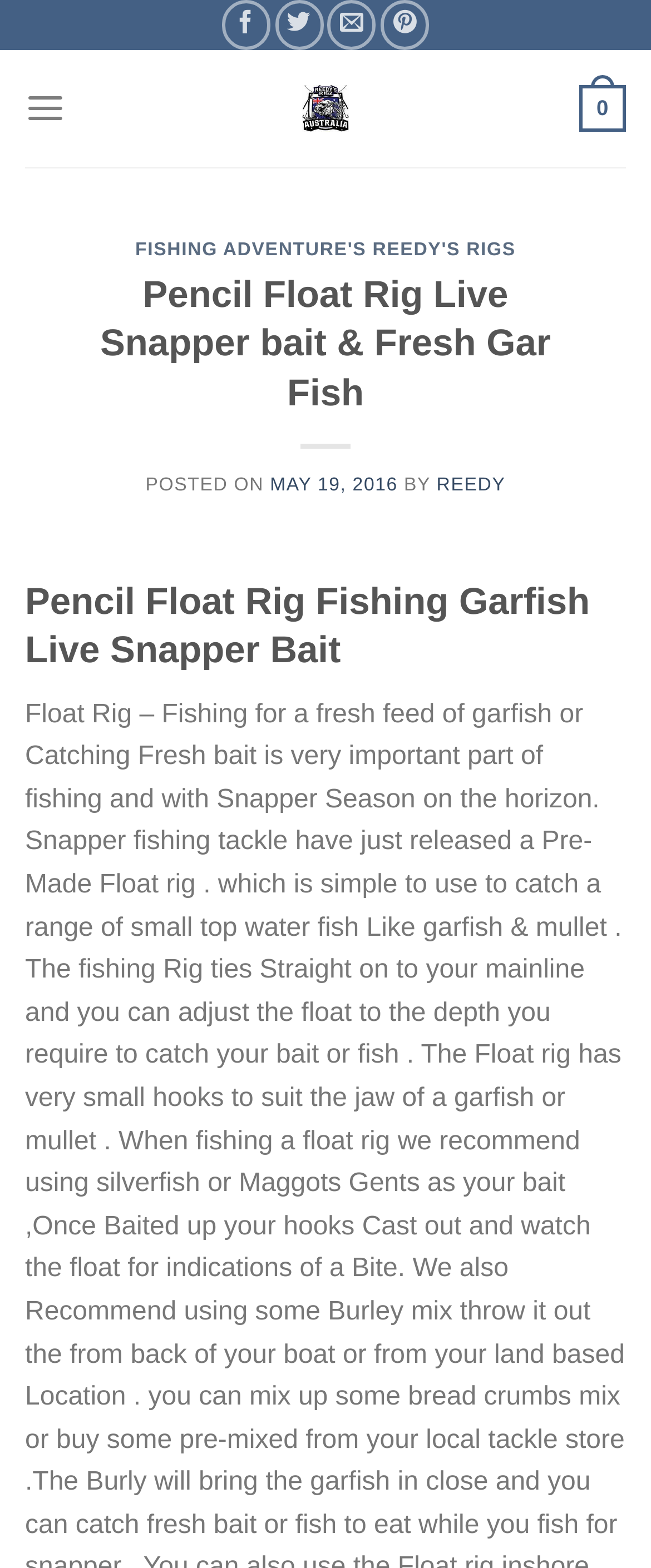Please answer the following question using a single word or phrase: When was the latest article posted?

MAY 19, 2016